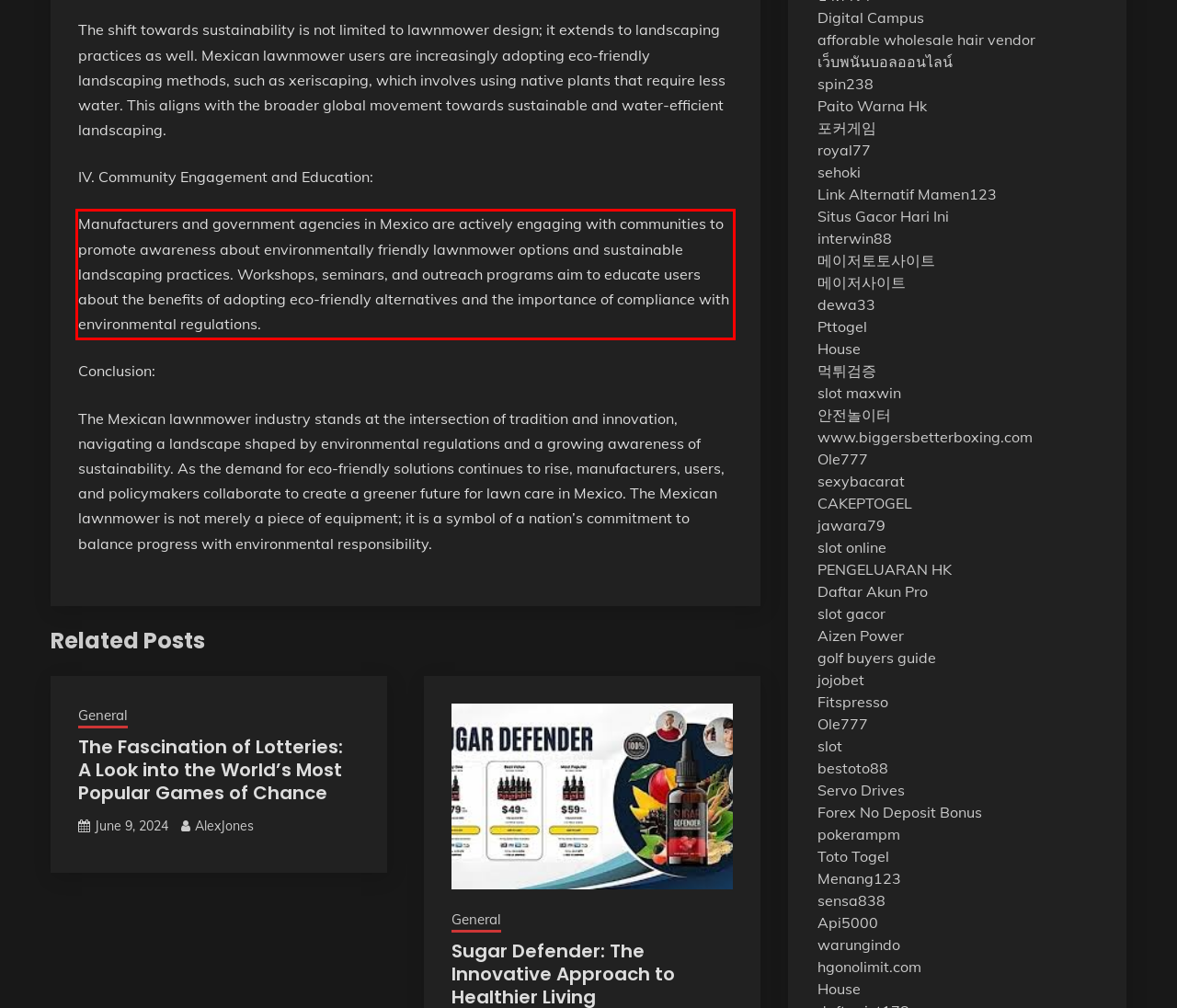By examining the provided screenshot of a webpage, recognize the text within the red bounding box and generate its text content.

Manufacturers and government agencies in Mexico are actively engaging with communities to promote awareness about environmentally friendly lawnmower options and sustainable landscaping practices. Workshops, seminars, and outreach programs aim to educate users about the benefits of adopting eco-friendly alternatives and the importance of compliance with environmental regulations.